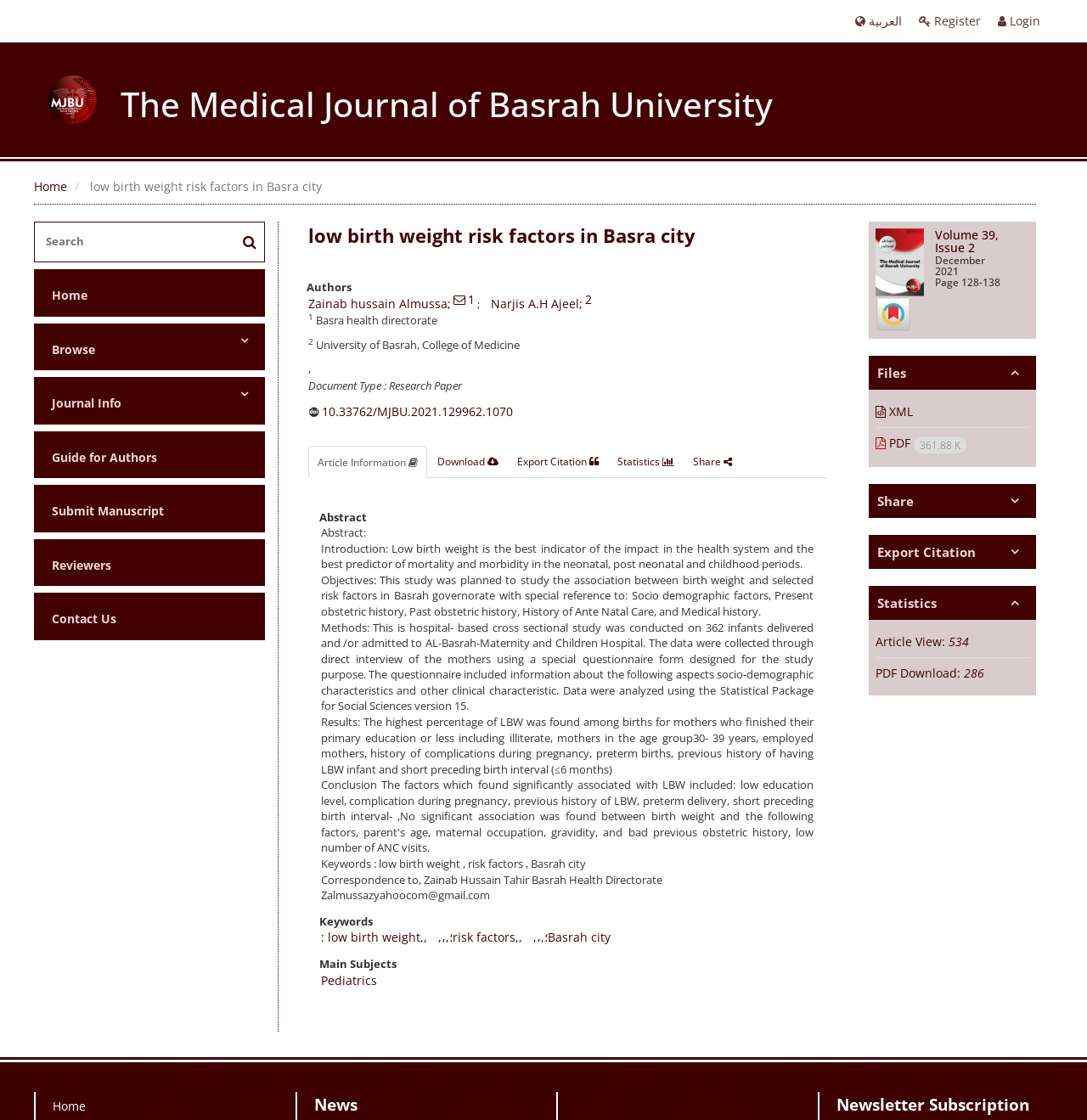Please determine the bounding box coordinates for the element that should be clicked to follow these instructions: "register".

[0.845, 0.011, 0.902, 0.026]